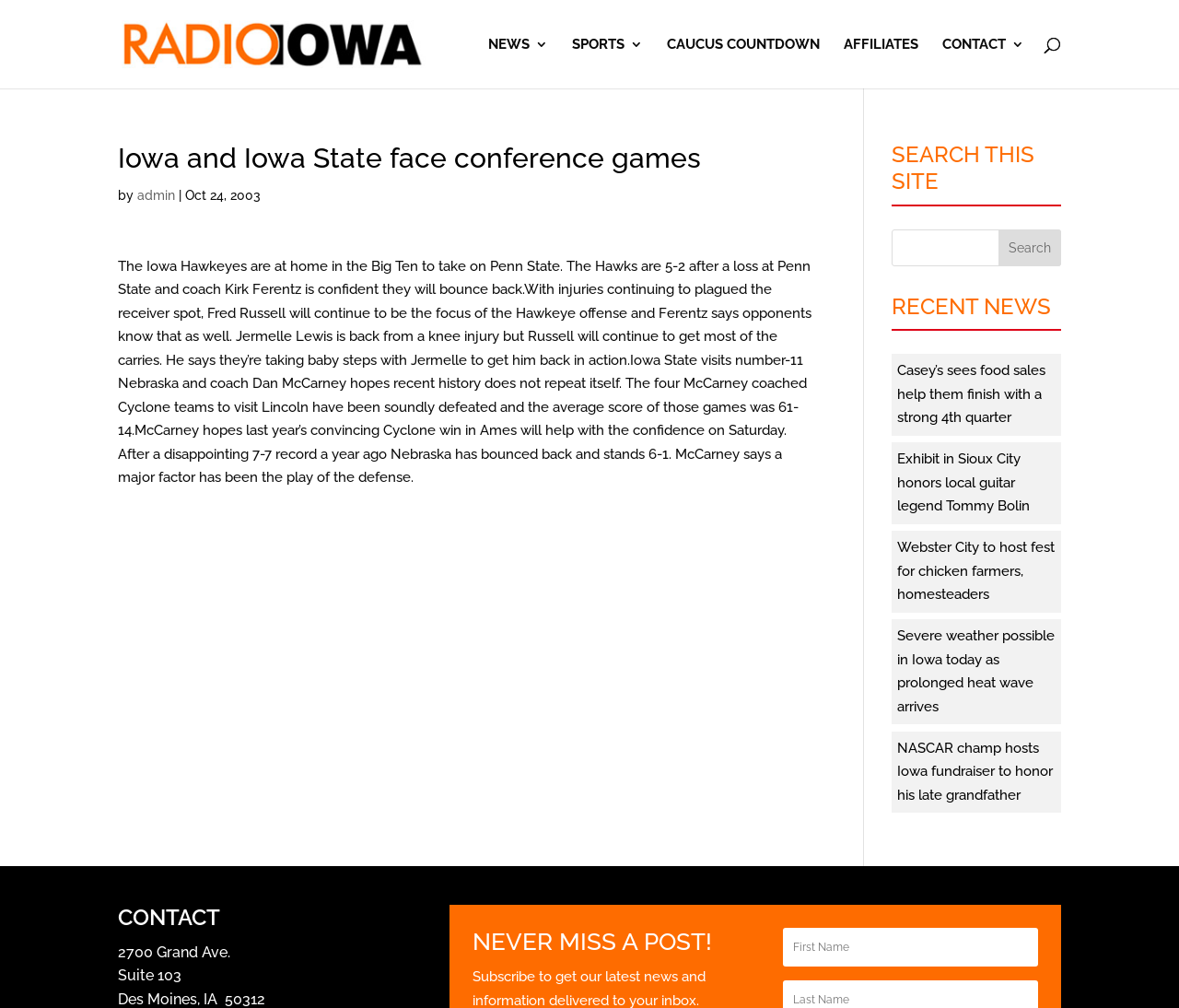Find the coordinates for the bounding box of the element with this description: "alt="Radio Iowa"".

[0.103, 0.035, 0.342, 0.051]